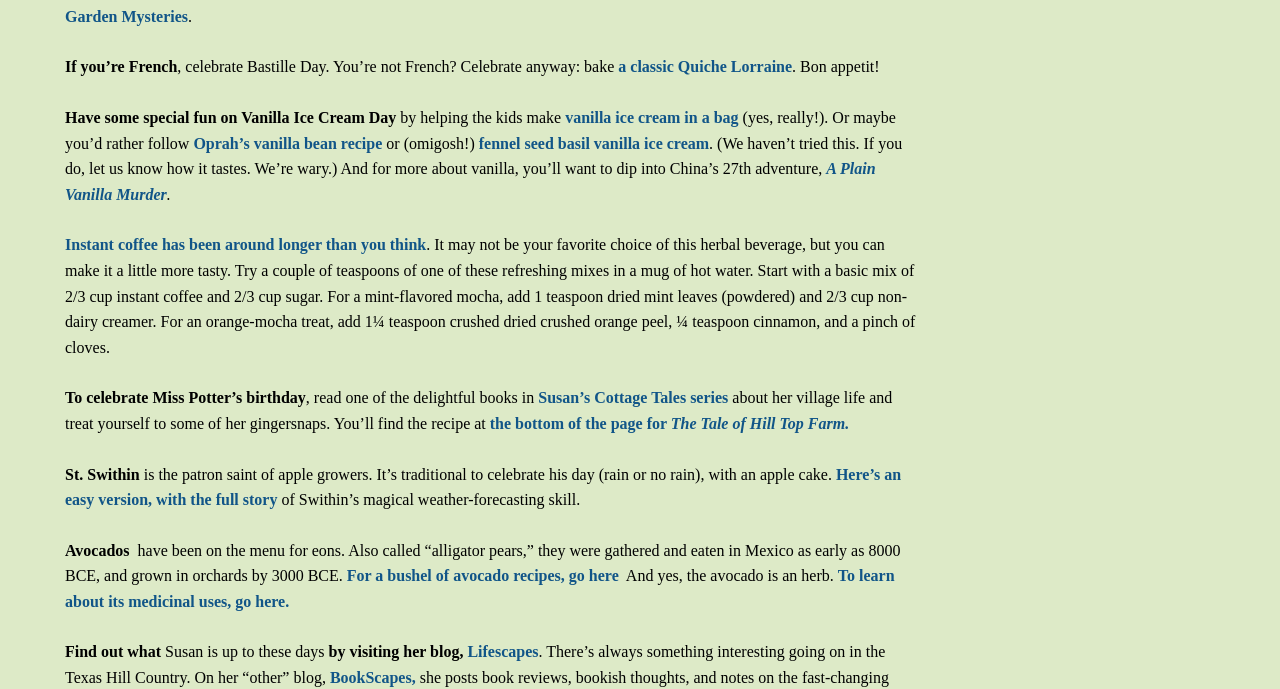What is the alternative to Oprah’s vanilla bean recipe?
Please answer the question as detailed as possible based on the image.

The webpage provides two options for vanilla ice cream recipes, one is Oprah’s vanilla bean recipe and the other is fennel seed basil vanilla ice cream, which is mentioned as an alternative.